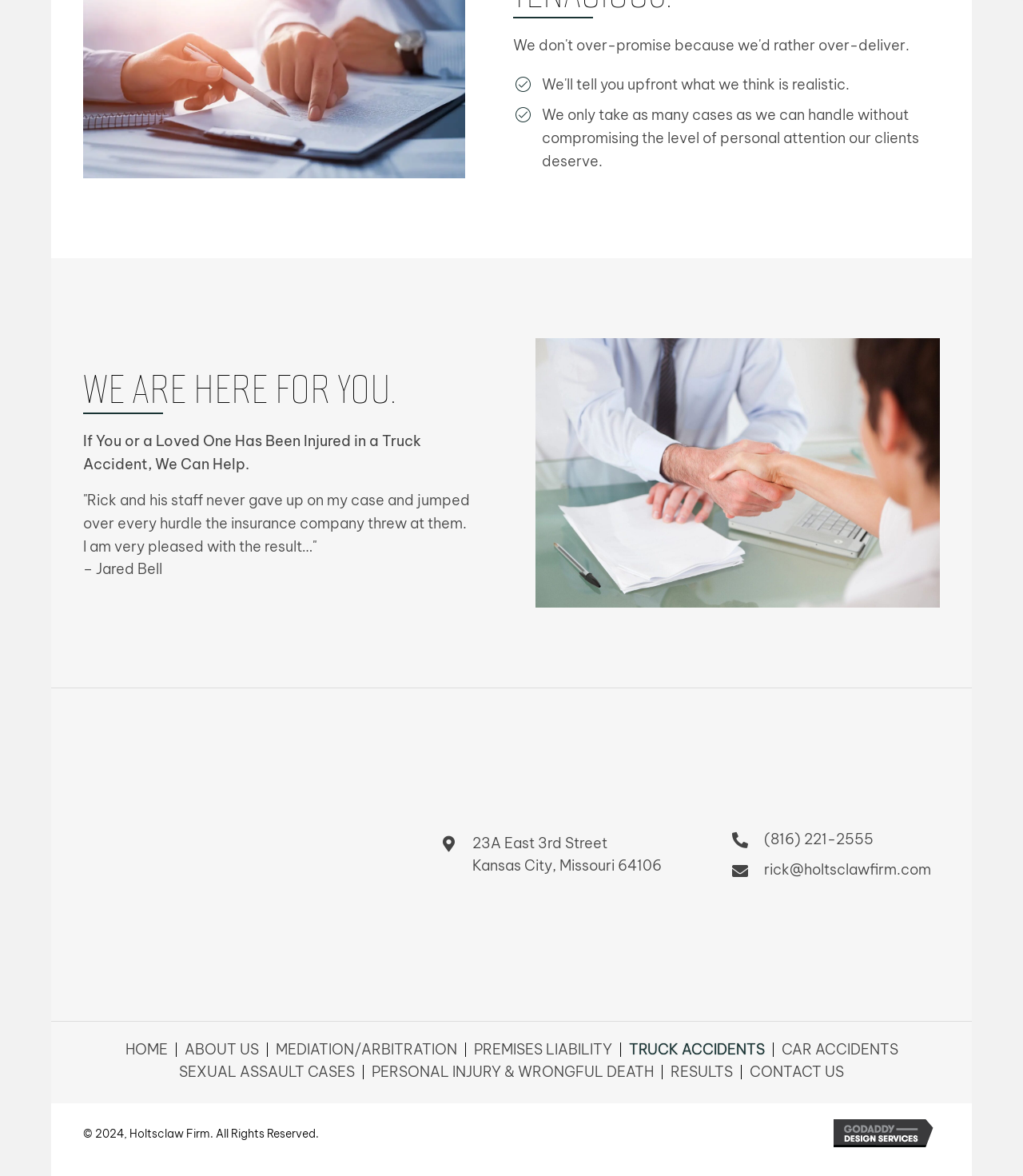Identify the bounding box coordinates for the region to click in order to carry out this instruction: "View the 'TRUCK ACCIDENTS' page". Provide the coordinates using four float numbers between 0 and 1, formatted as [left, top, right, bottom].

[0.614, 0.887, 0.747, 0.899]